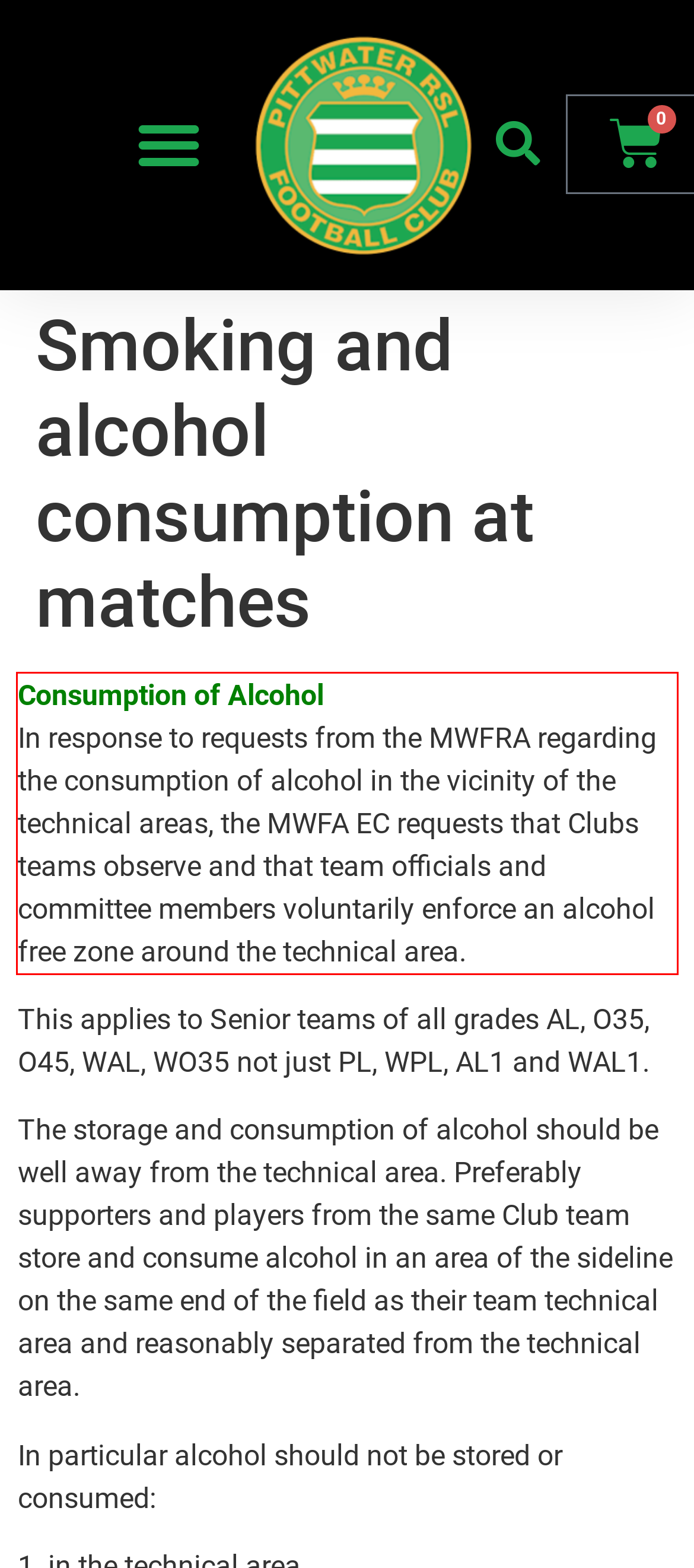You have a screenshot of a webpage with a UI element highlighted by a red bounding box. Use OCR to obtain the text within this highlighted area.

Consumption of Alcohol In response to requests from the MWFRA regarding the consumption of alcohol in the vicinity of the technical areas, the MWFA EC requests that Clubs teams observe and that team officials and committee members voluntarily enforce an alcohol free zone around the technical area.